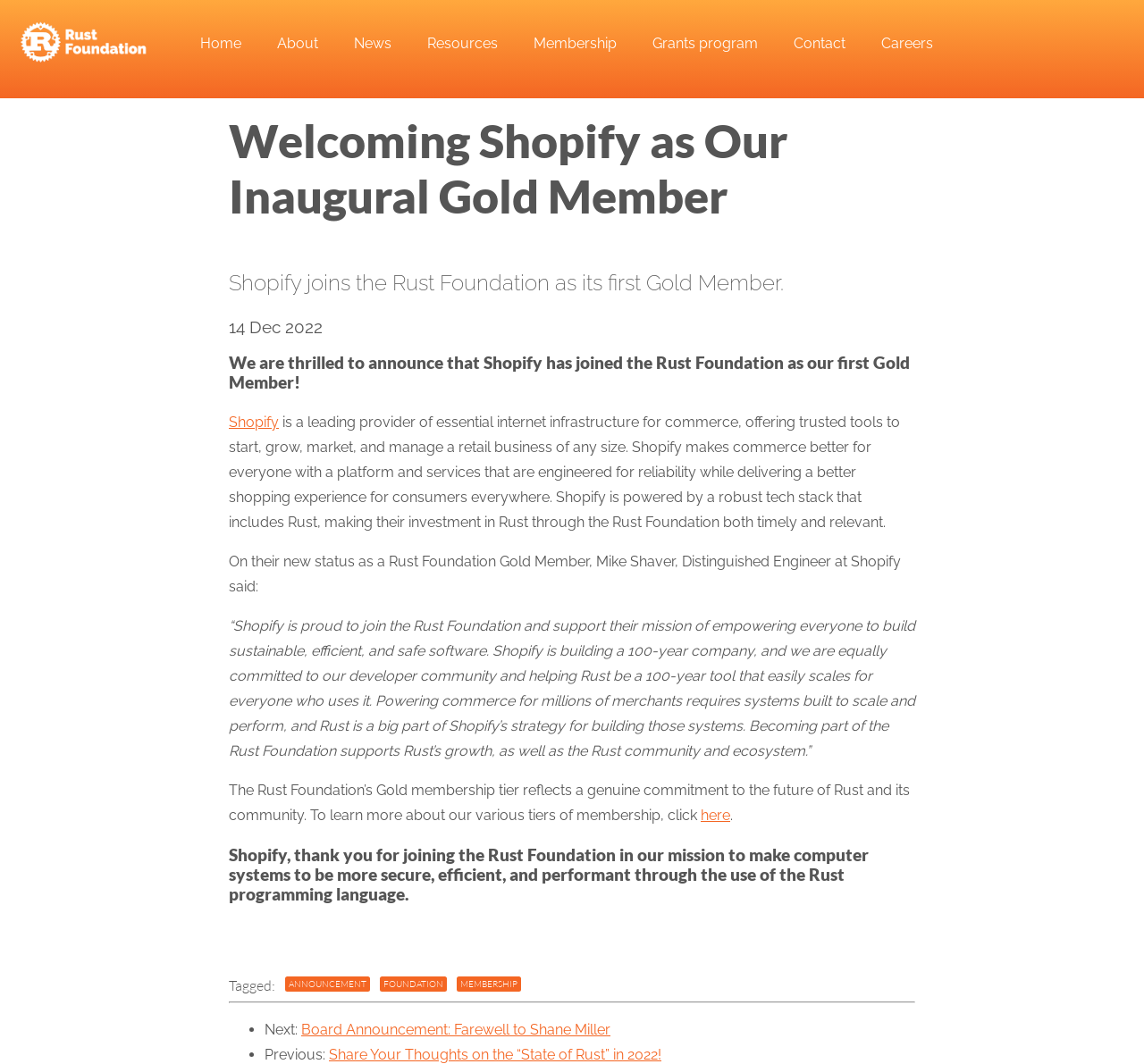Locate the bounding box coordinates of the region to be clicked to comply with the following instruction: "View the previous announcement". The coordinates must be four float numbers between 0 and 1, in the form [left, top, right, bottom].

[0.288, 0.983, 0.578, 0.999]